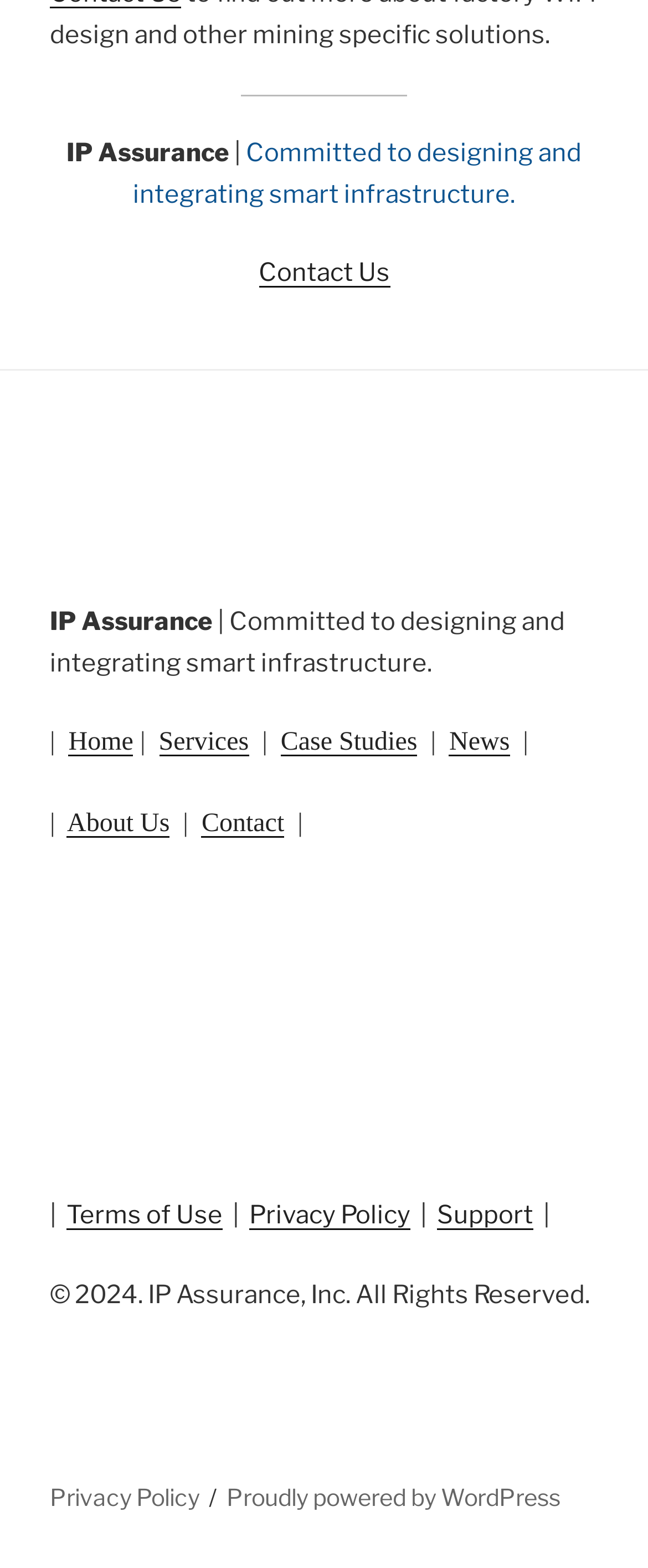Locate the bounding box coordinates of the clickable area to execute the instruction: "Go to Home". Provide the coordinates as four float numbers between 0 and 1, represented as [left, top, right, bottom].

[0.106, 0.464, 0.206, 0.482]